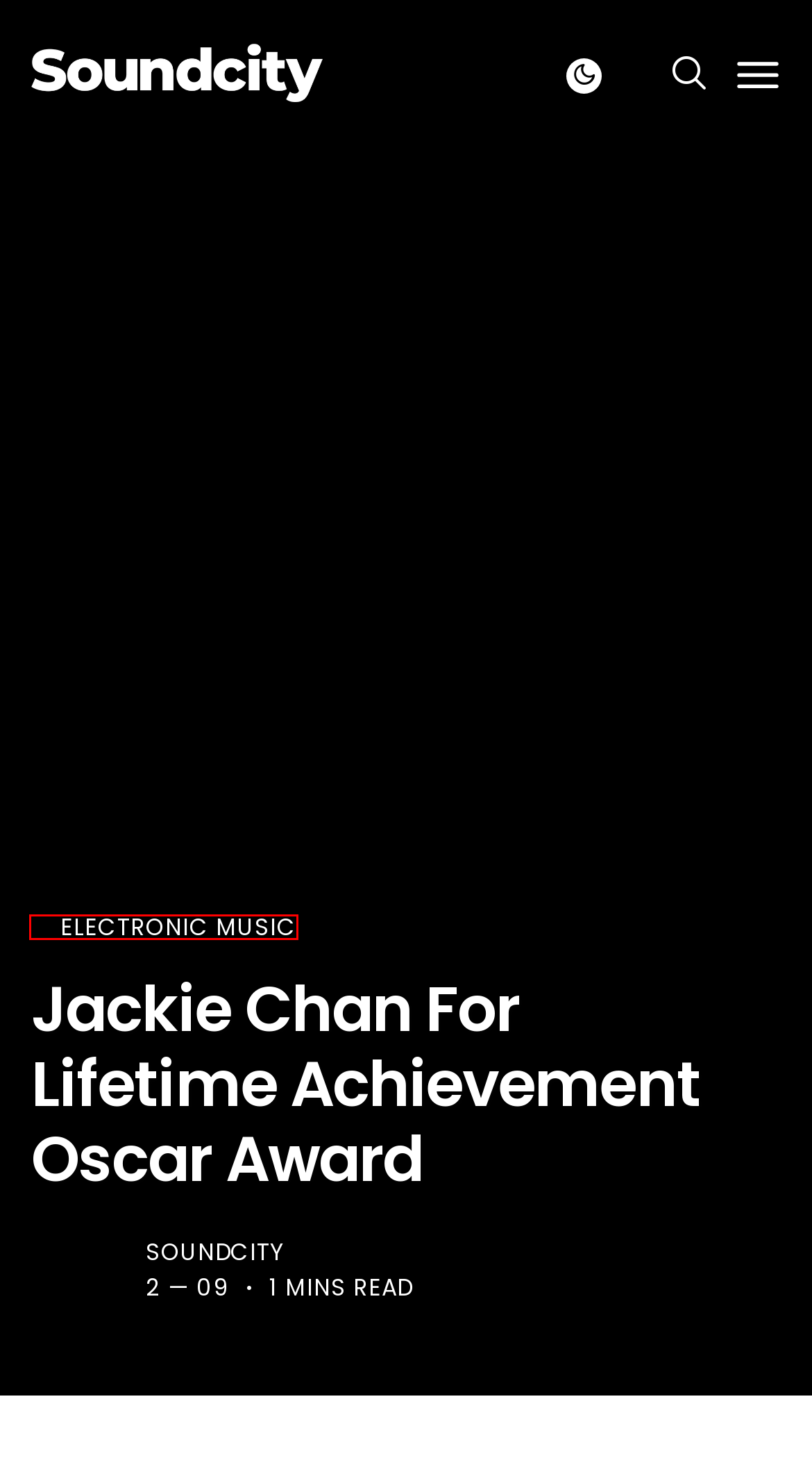A screenshot of a webpage is given with a red bounding box around a UI element. Choose the description that best matches the new webpage shown after clicking the element within the red bounding box. Here are the candidates:
A. Soundcity TV || Powered By Music.
B. Angelina Jolie & Brad Pitt Are Officially Single! — Soundcity
C. Soundcity, Author at Soundcity
D. Tanzania — Soundcity
E. 100 Acts Confirmed For Tusker Oktobafest This Weekend  — Soundcity
F. About Us — Soundcity
G. Ghana — Soundcity
H. Electronic Music — Soundcity

H